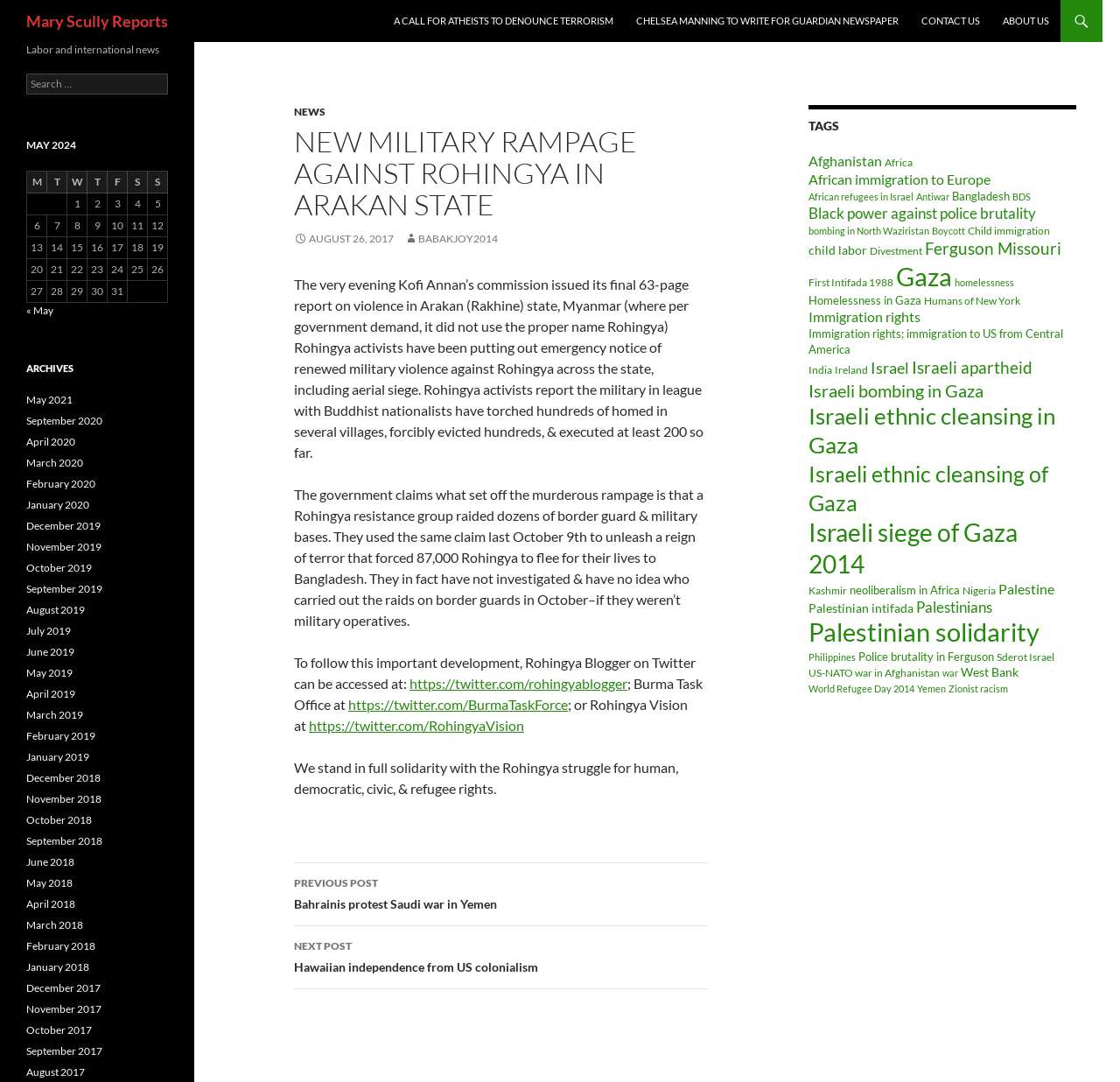Can you find and provide the main heading text of this webpage?

Mary Scully Reports